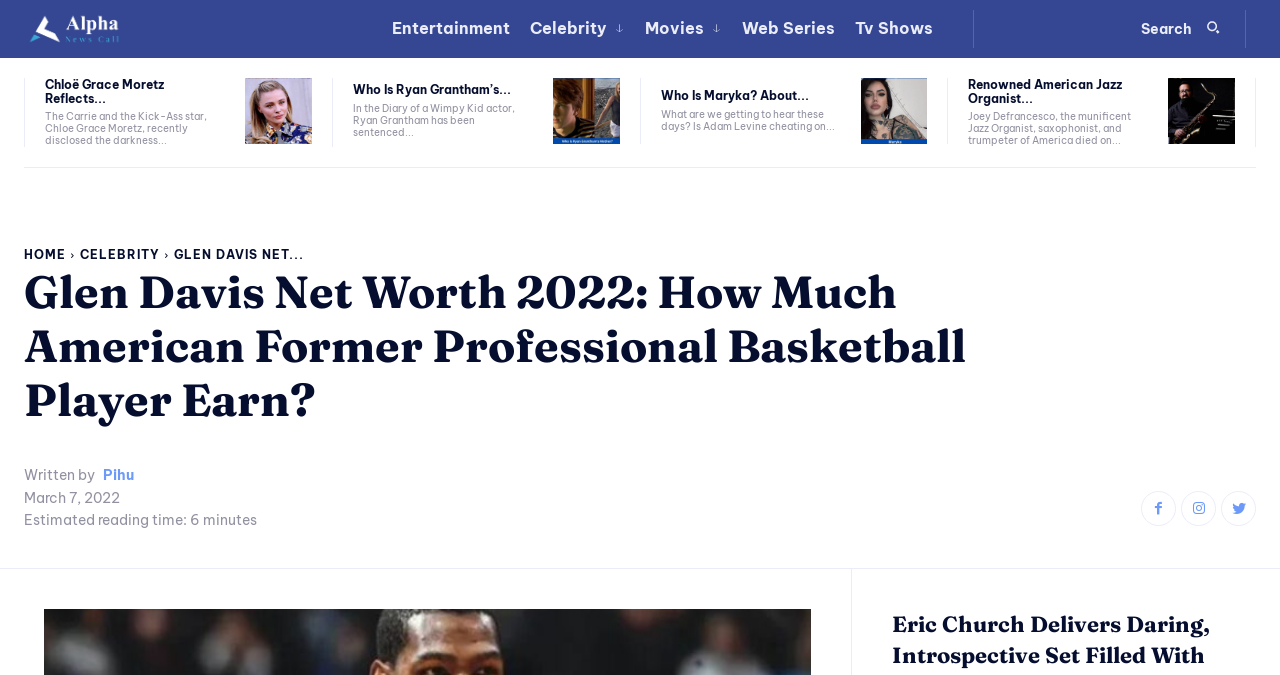Respond to the question with just a single word or phrase: 
What is the name of the celebrity mentioned in the first article?

Chloë Grace Moretz